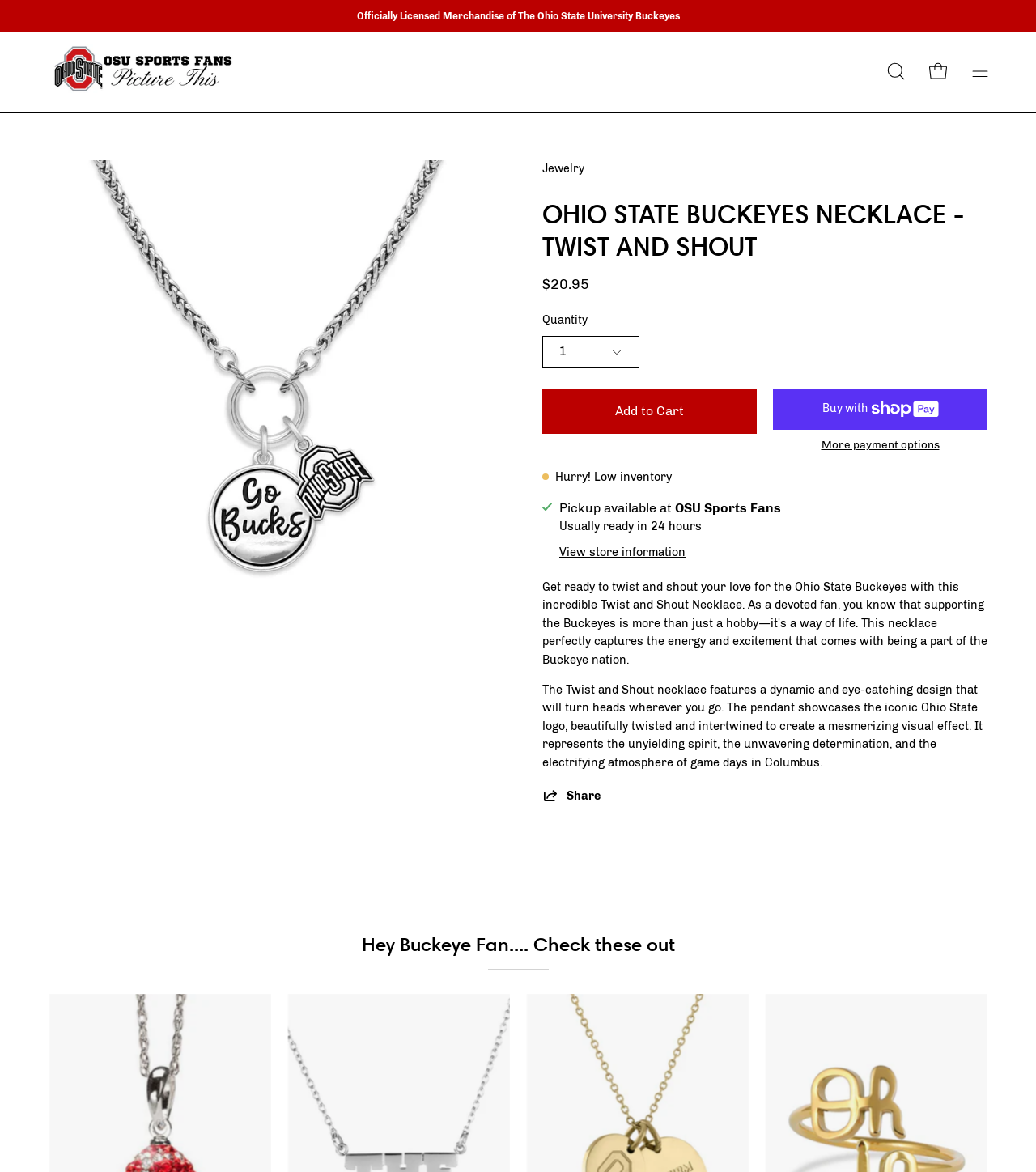Identify the bounding box coordinates for the region to click in order to carry out this instruction: "Add to Cart". Provide the coordinates using four float numbers between 0 and 1, formatted as [left, top, right, bottom].

[0.523, 0.331, 0.73, 0.37]